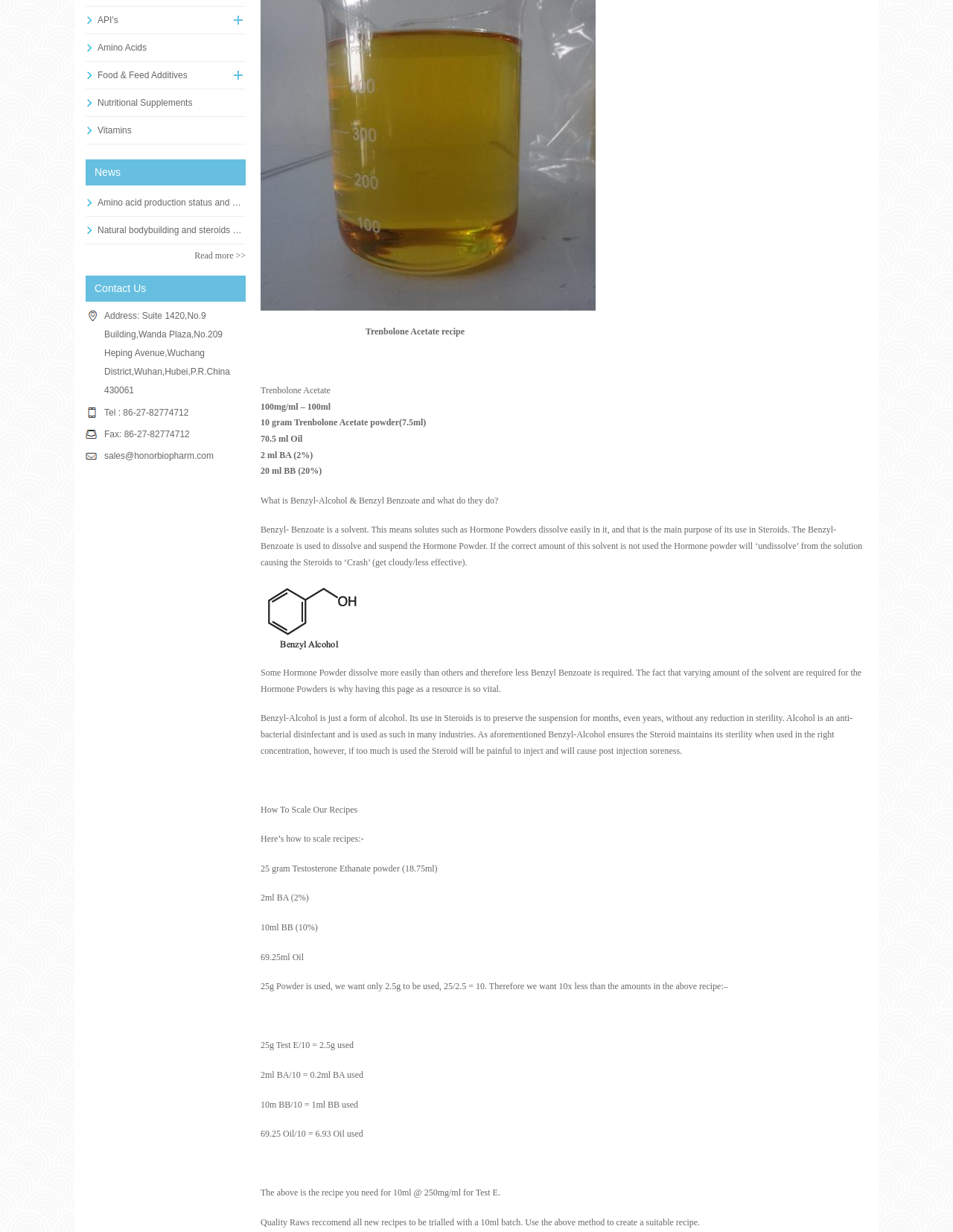Please provide the bounding box coordinate of the region that matches the element description: Amino Acids. Coordinates should be in the format (top-left x, top-left y, bottom-right x, bottom-right y) and all values should be between 0 and 1.

[0.09, 0.028, 0.258, 0.05]